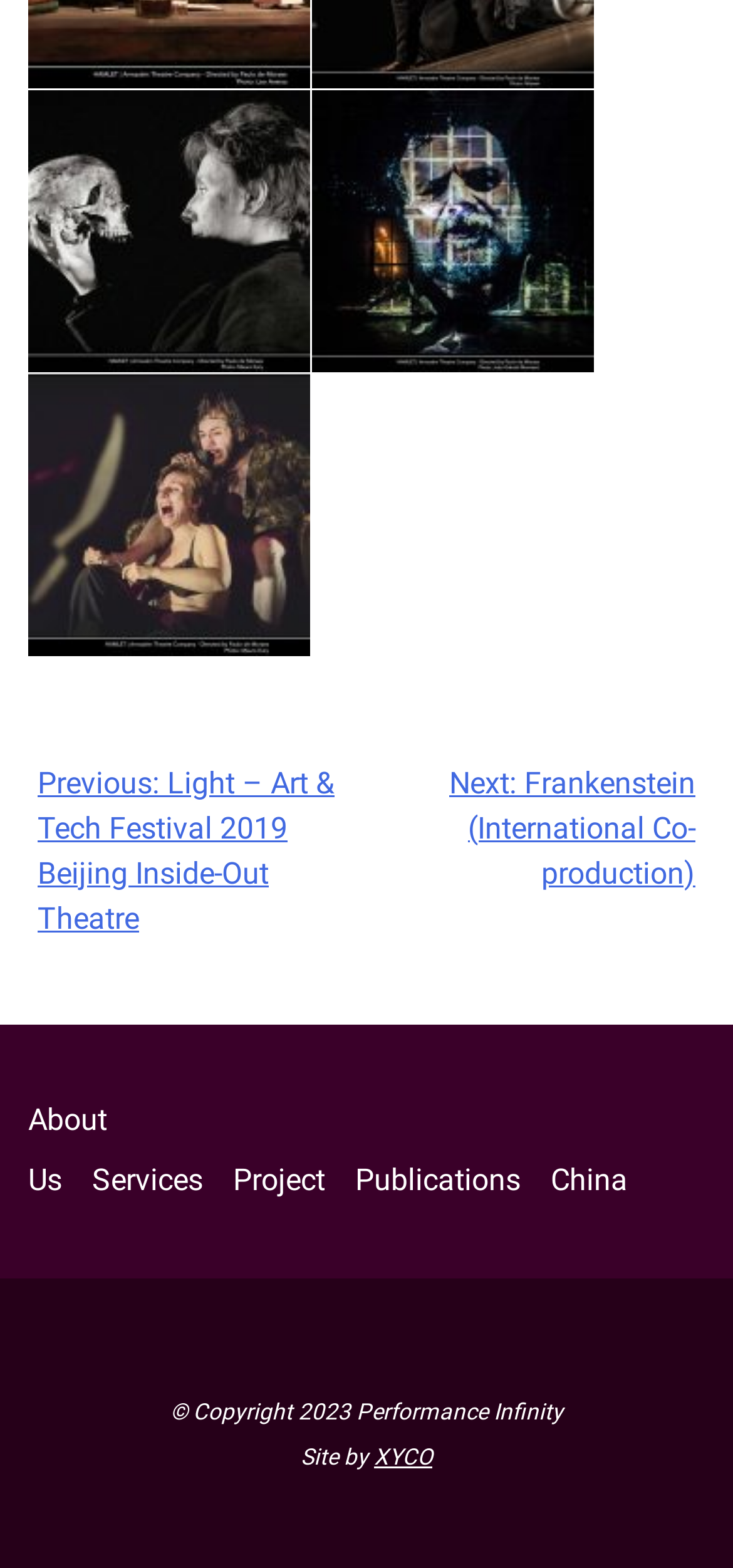What is the purpose of the links at the top of the page?
Using the information from the image, provide a comprehensive answer to the question.

I inferred the purpose of the links at the top of the page by analyzing their positions and the images associated with them. The links are arranged horizontally, suggesting that they are meant for navigation. The images associated with them are likely logos or icons, which further supports the idea that they are for navigation.